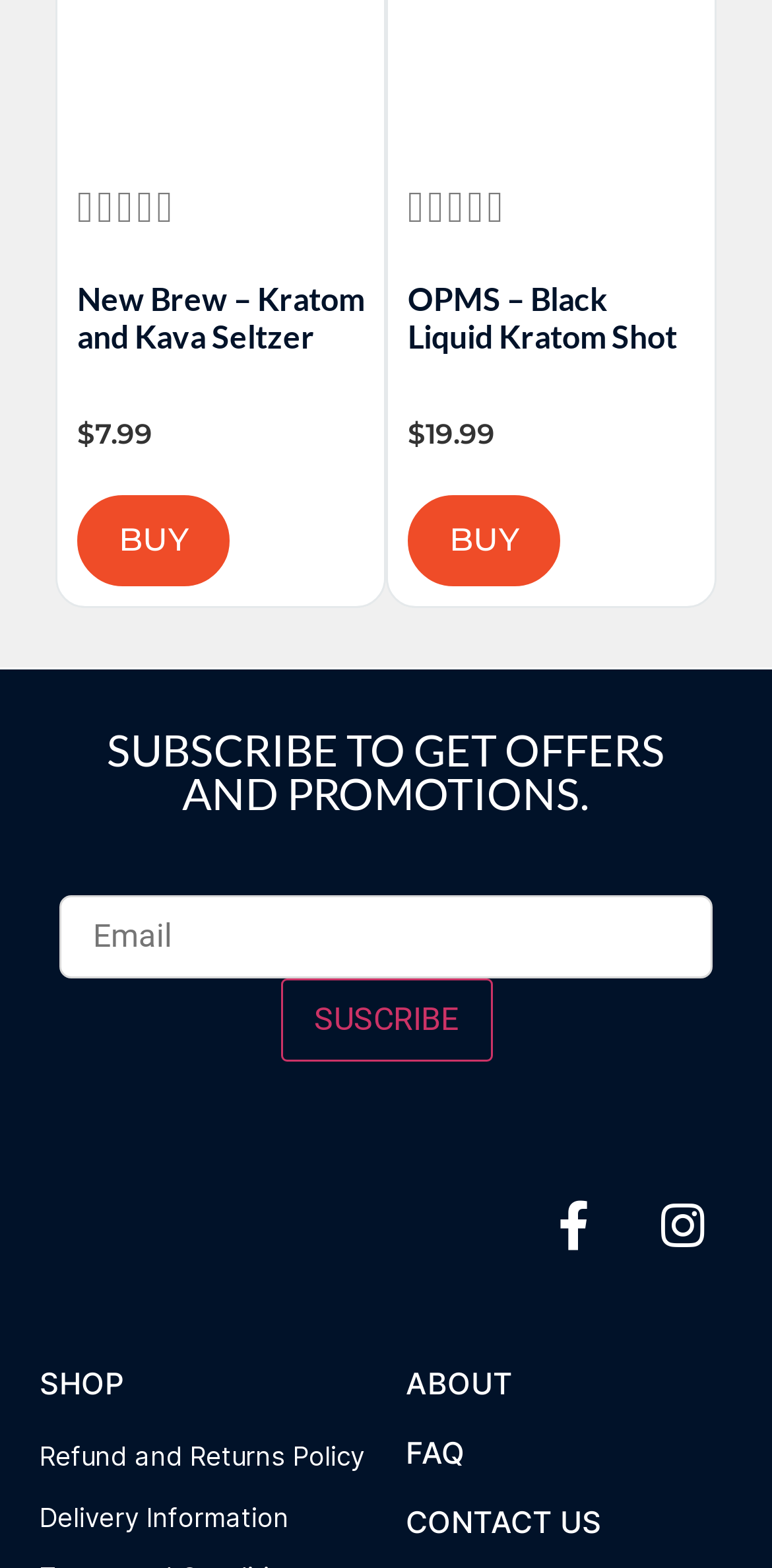Can you specify the bounding box coordinates of the area that needs to be clicked to fulfill the following instruction: "Visit SHOP page"?

[0.051, 0.87, 0.162, 0.894]